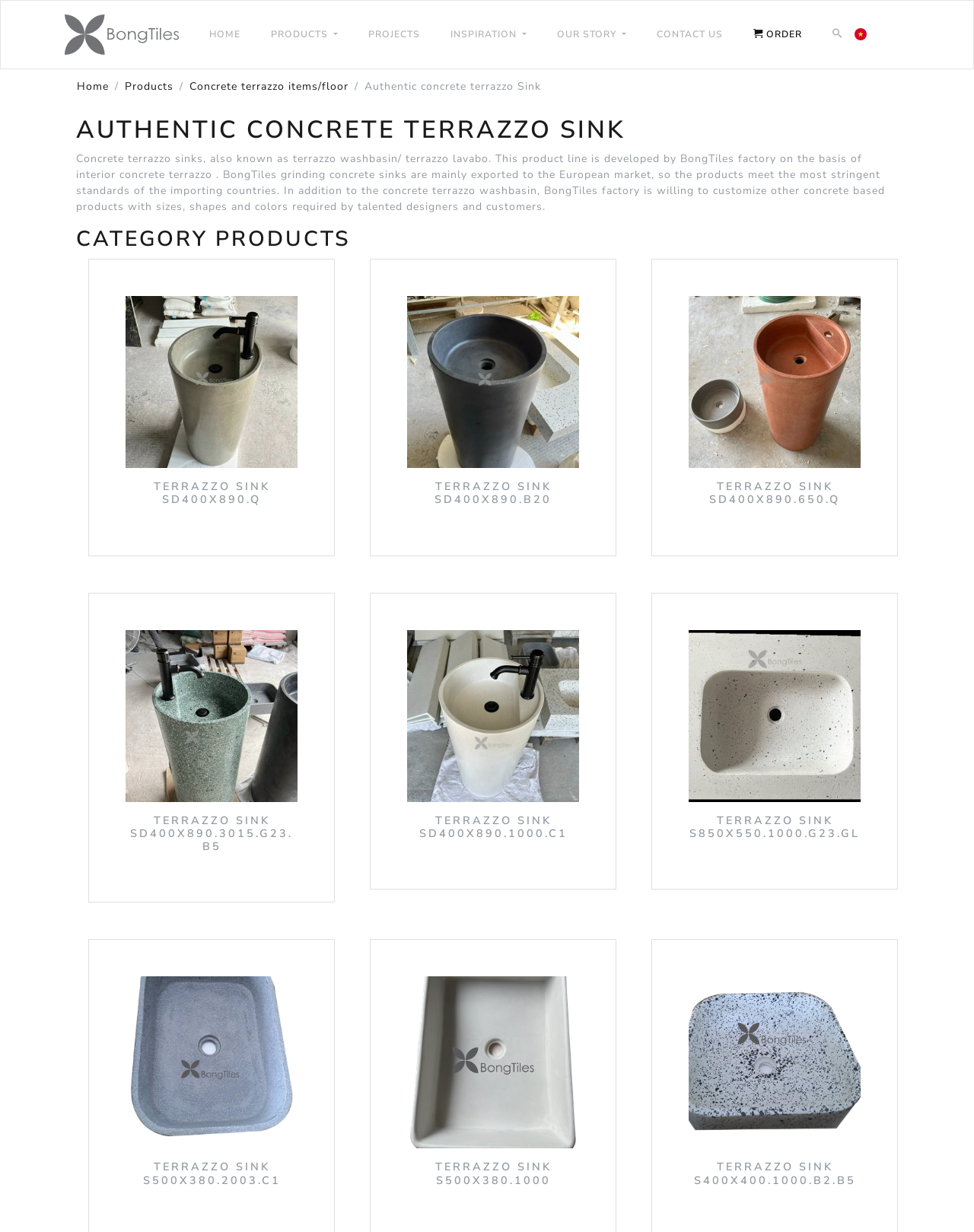How many product images are displayed on this webpage?
Please provide a single word or phrase based on the screenshot.

9